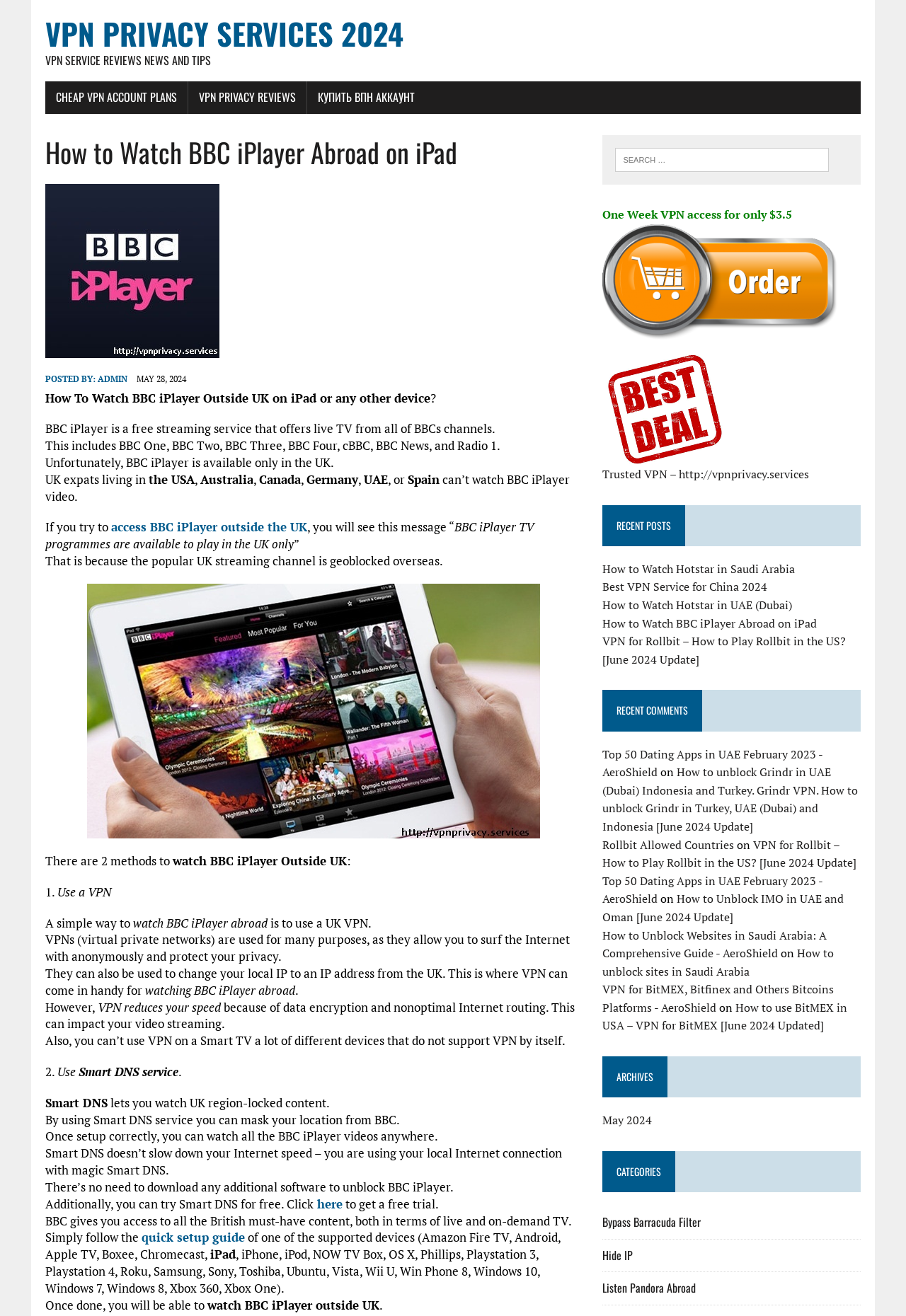What are the two methods to watch BBC iPlayer outside the UK?
Based on the image, please offer an in-depth response to the question.

The webpage mentions 'There are 2 methods to watch BBC iPlayer Outside UK' and then explains the two methods, which are using a VPN and using a Smart DNS service.